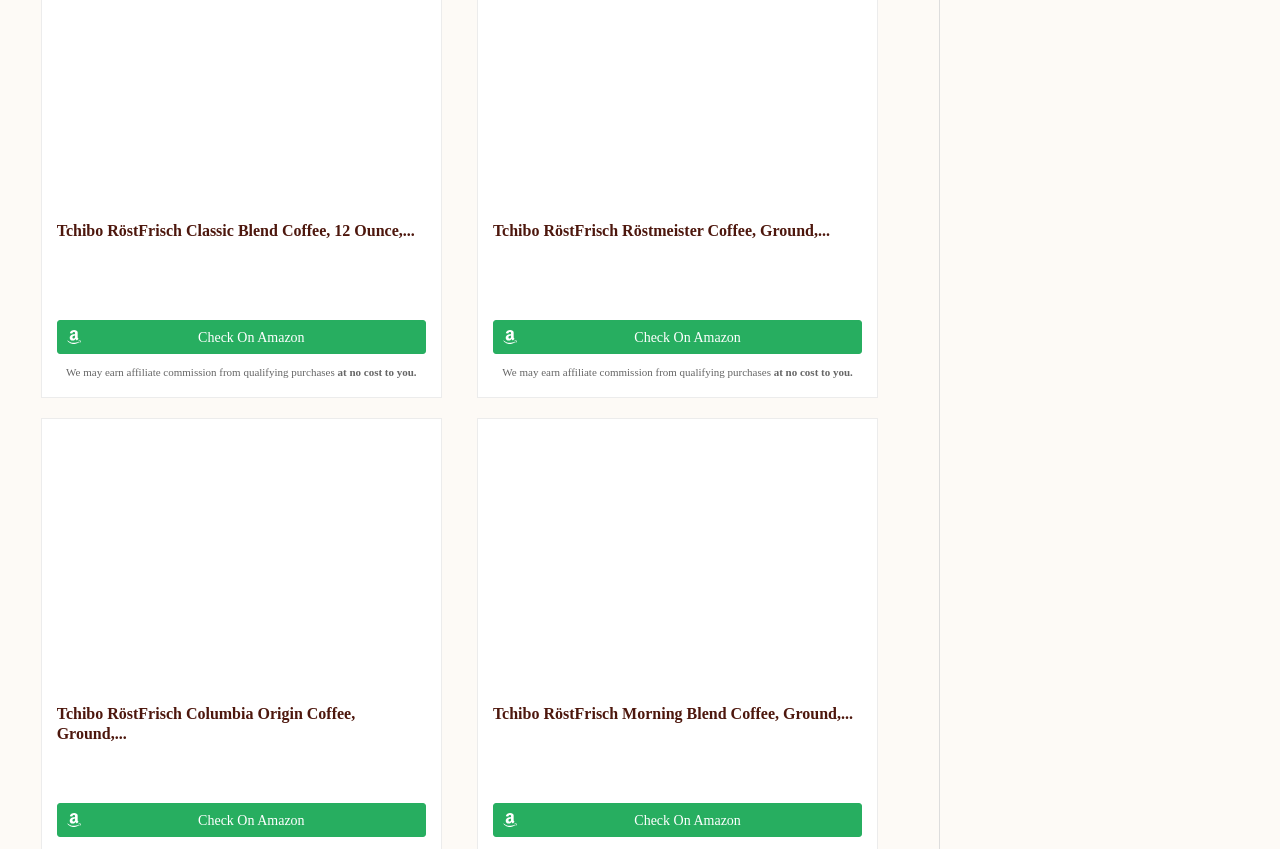Identify the bounding box coordinates of the part that should be clicked to carry out this instruction: "Check the price of Tchibo RöstFrisch Columbia Origin Coffee on Amazon".

[0.044, 0.946, 0.333, 0.986]